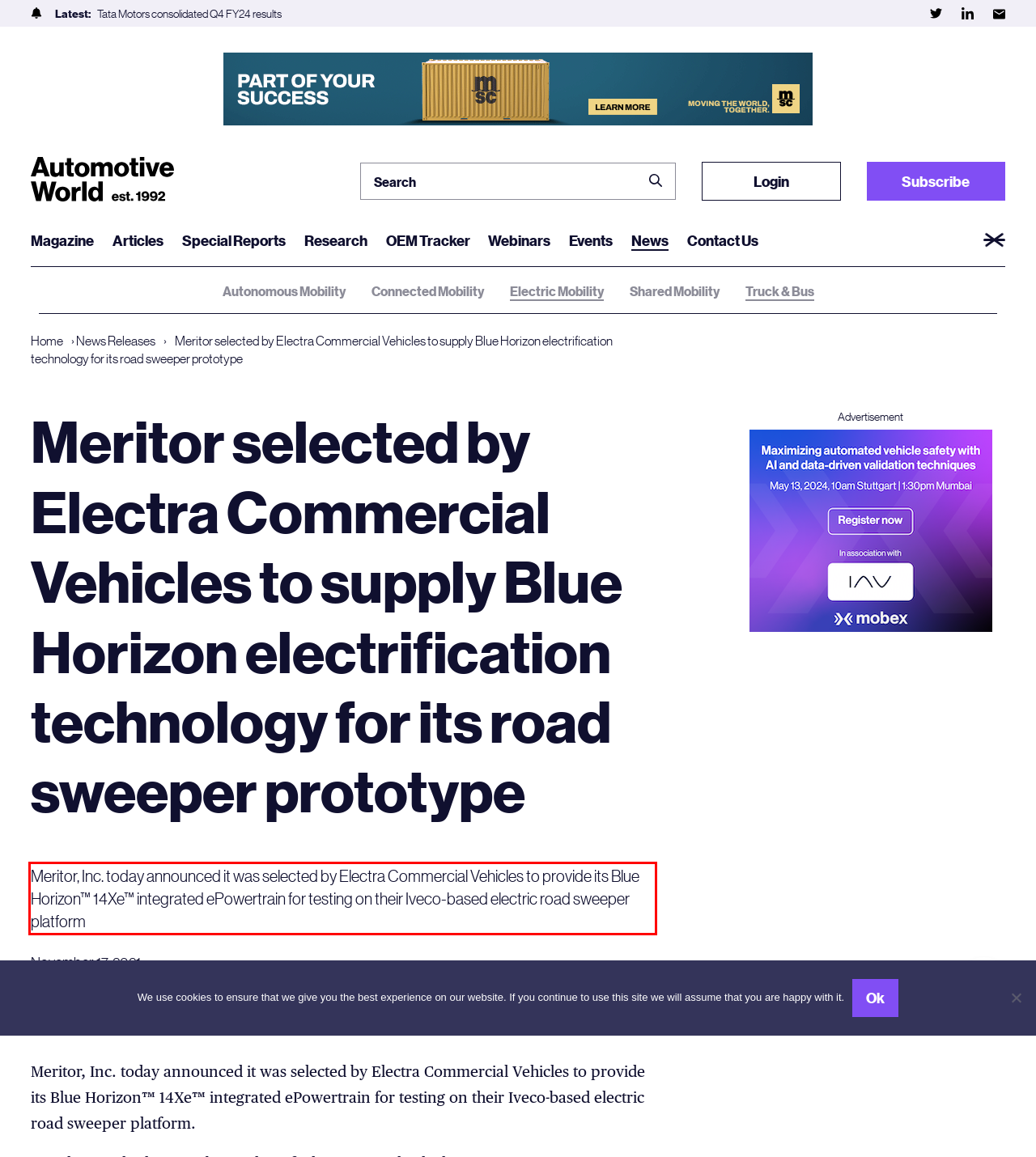Examine the screenshot of the webpage, locate the red bounding box, and perform OCR to extract the text contained within it.

Meritor, Inc. today announced it was selected by Electra Commercial Vehicles to provide its Blue Horizon™ 14Xe™ integrated ePowertrain for testing on their Iveco-based electric road sweeper platform